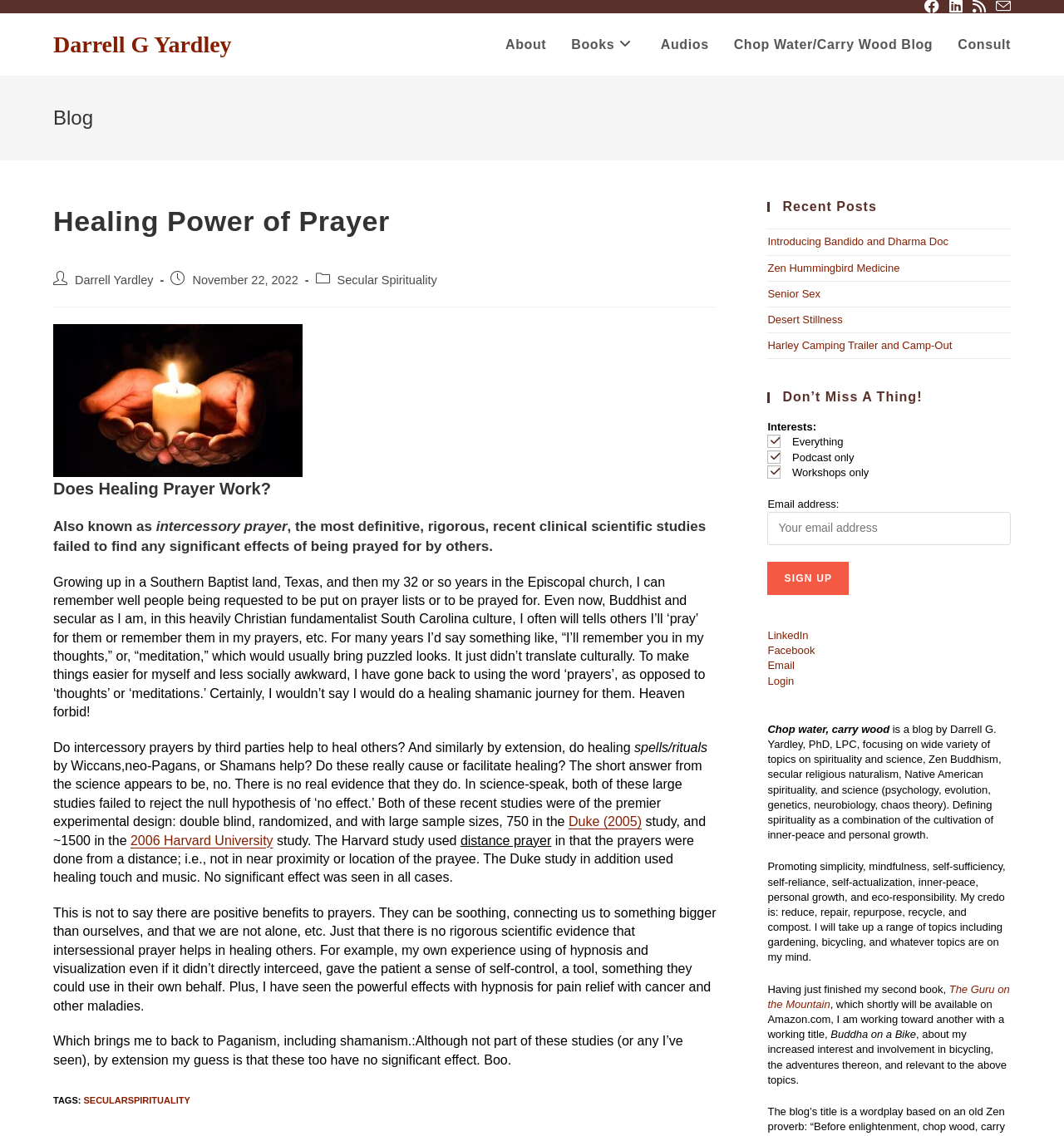Specify the bounding box coordinates of the region I need to click to perform the following instruction: "Click the 'LinkedIn' link". The coordinates must be four float numbers in the range of 0 to 1, i.e., [left, top, right, bottom].

[0.721, 0.554, 0.76, 0.565]